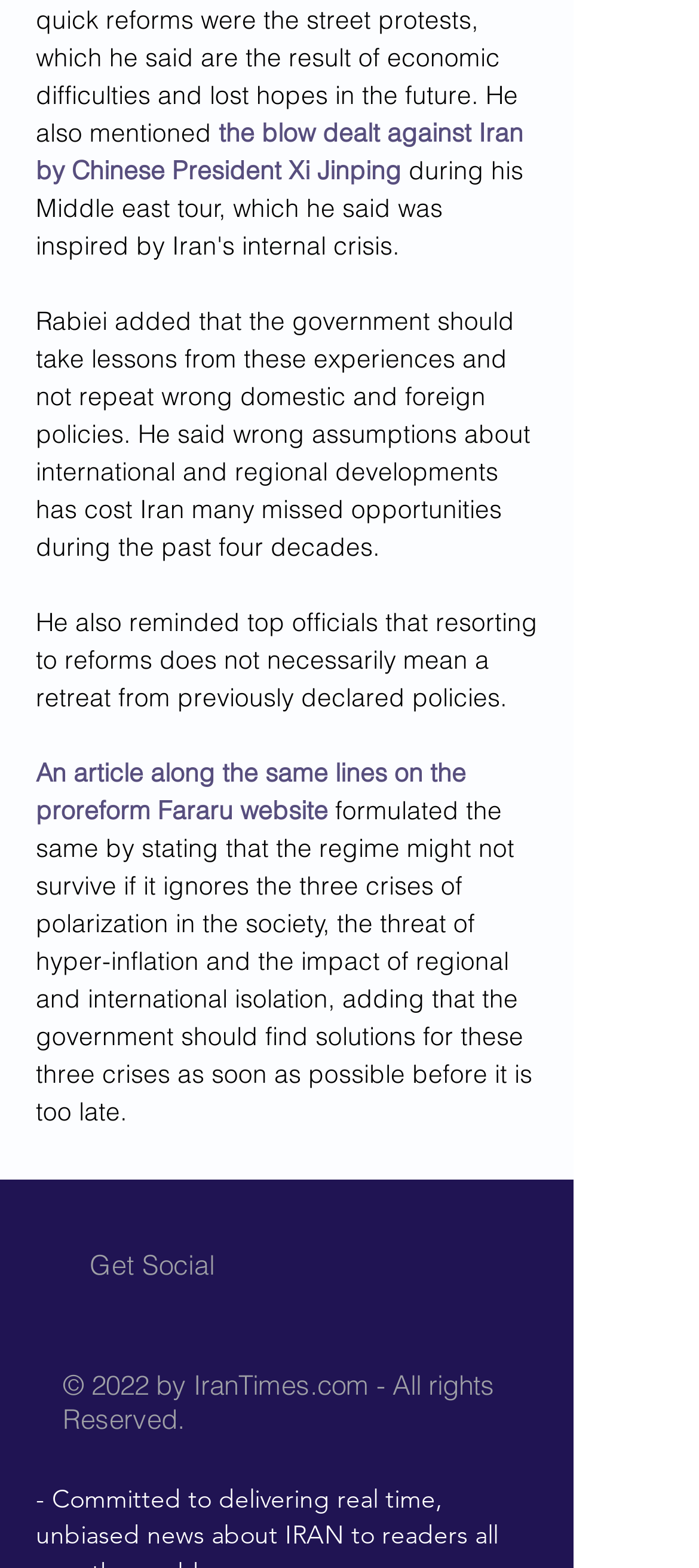How many social media links are available?
Based on the image content, provide your answer in one word or a short phrase.

5